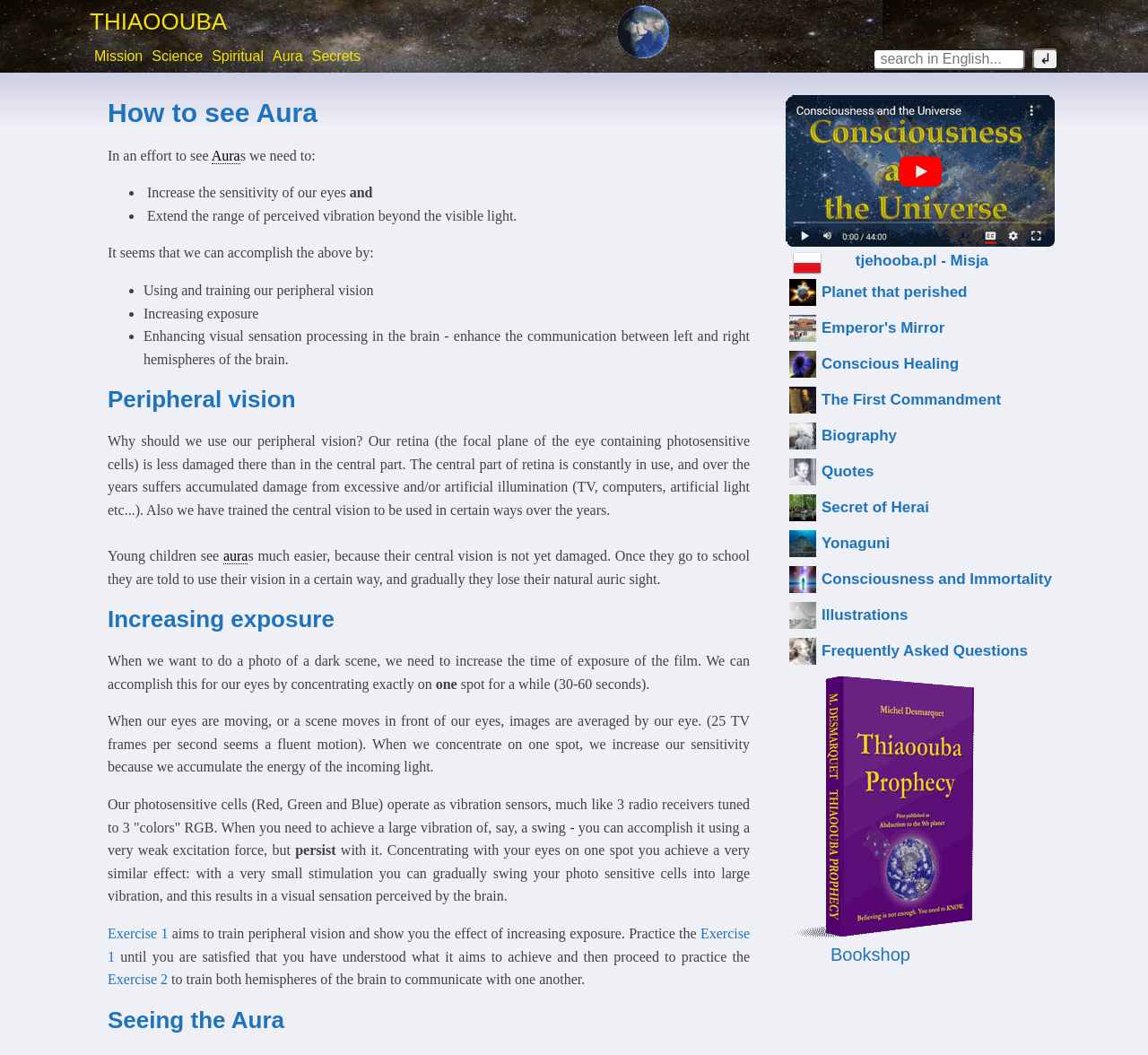Locate and extract the text of the main heading on the webpage.

How to see Aura